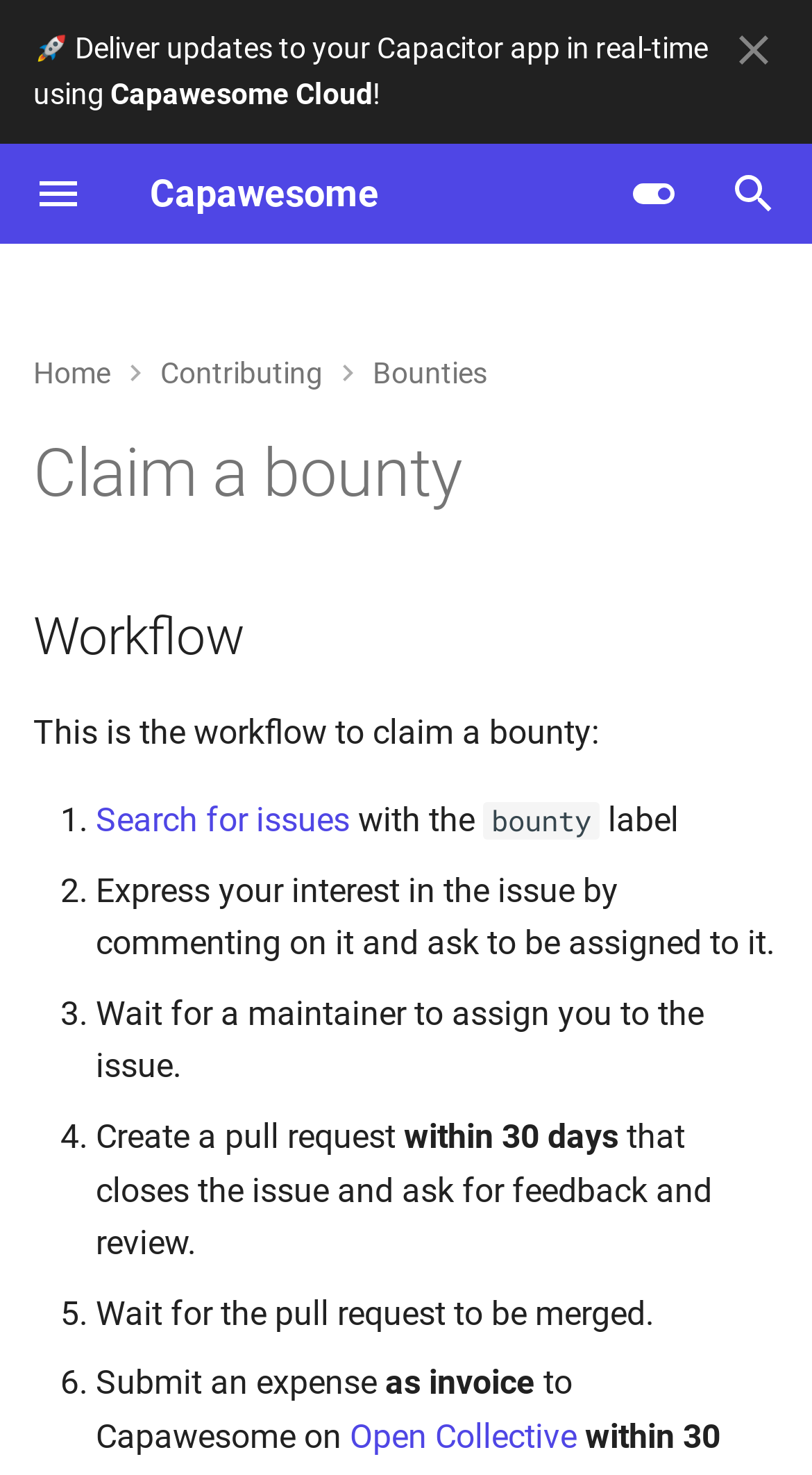Please study the image and answer the question comprehensively:
What is the text of the first link in the navigation section?

I found the navigation section by looking for the element with the type 'navigation' and the description 'Navigation'. Then, I looked for the first link element within this section, which has the text 'Home'.